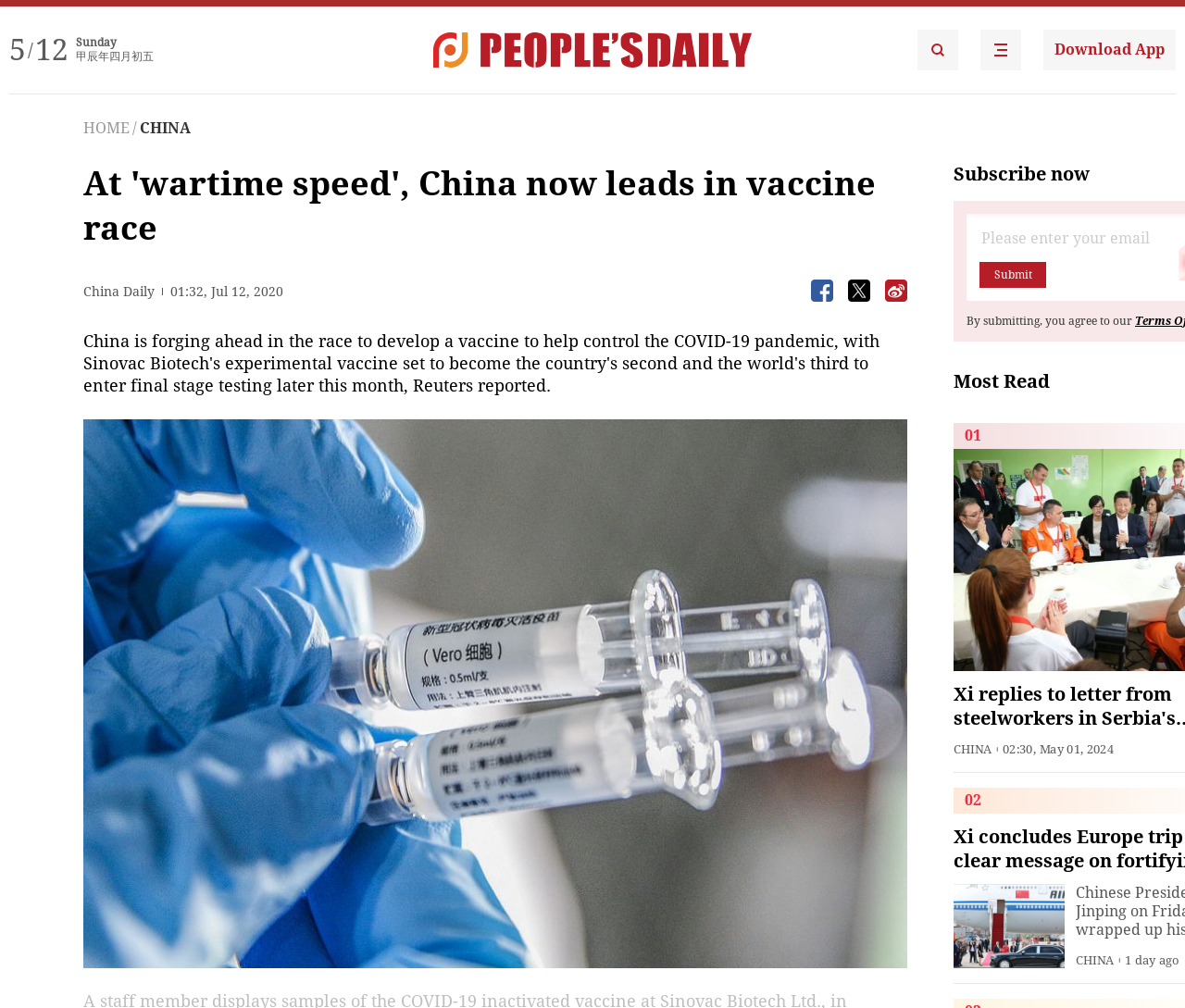What is the category of the news article?
Please give a detailed answer to the question using the information shown in the image.

I found the category of the news article by looking at the top section of the webpage, where it says 'CHINA' next to the 'HOME' link.